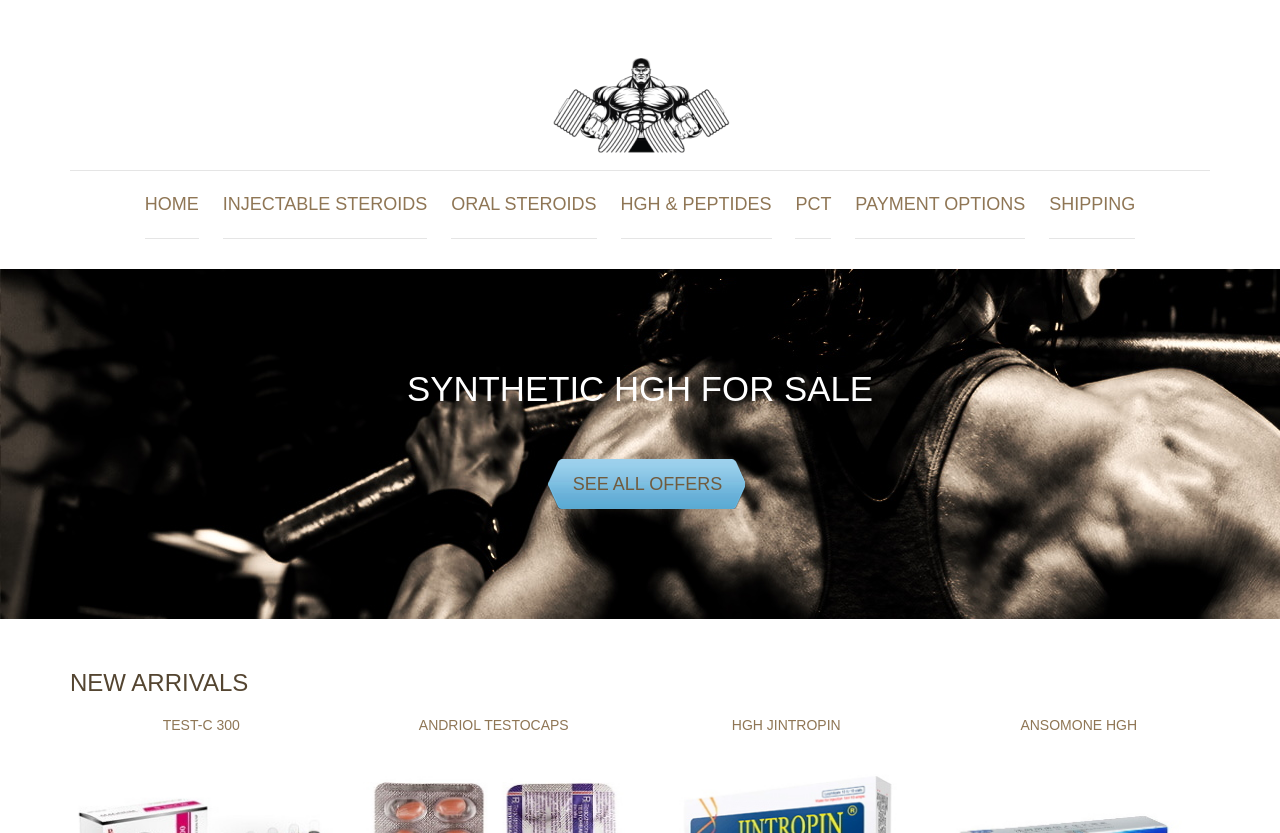Predict the bounding box coordinates of the UI element that matches this description: "PCT". The coordinates should be in the format [left, top, right, bottom] with each value between 0 and 1.

[0.621, 0.205, 0.65, 0.287]